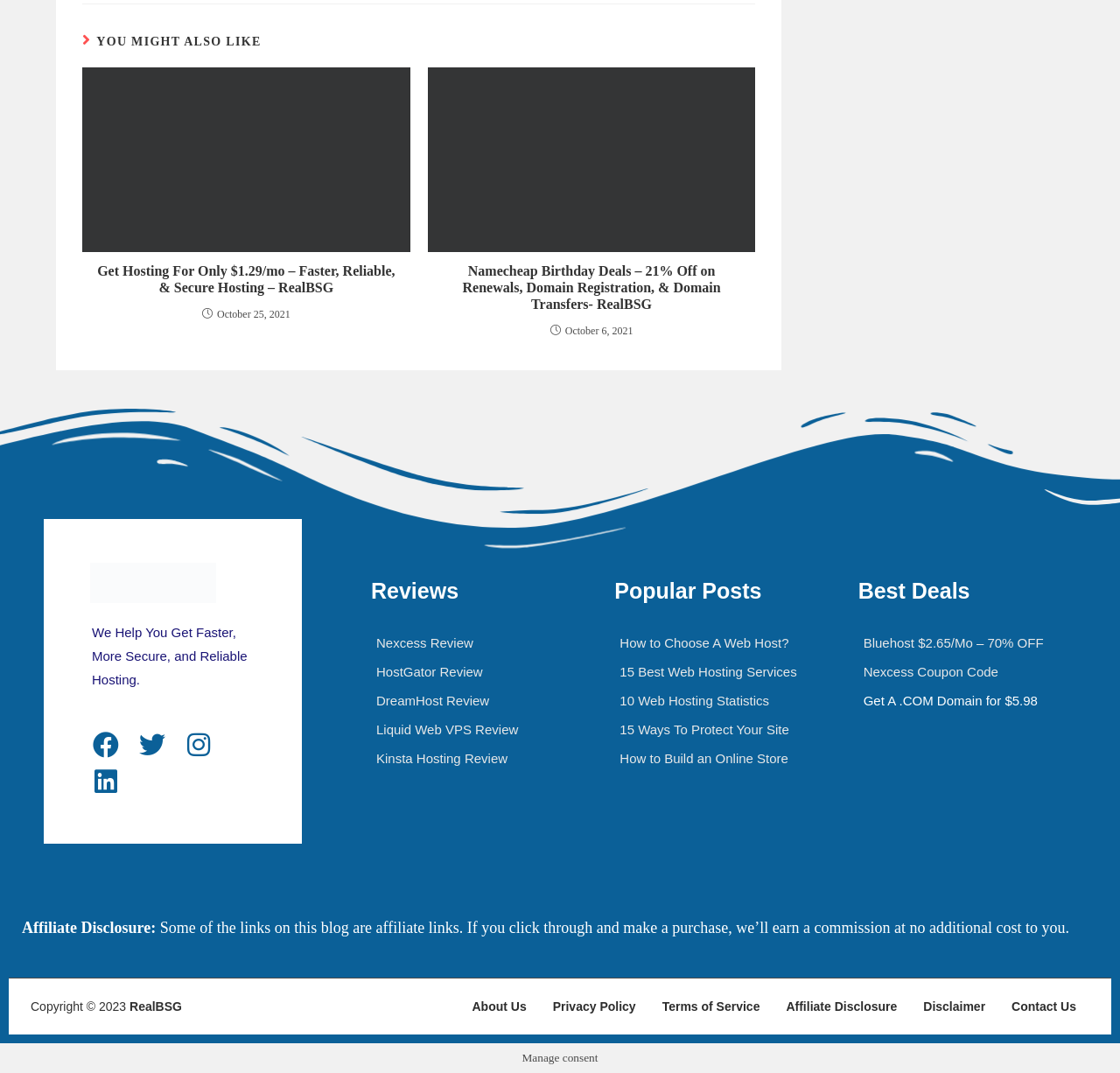Identify the bounding box coordinates of the part that should be clicked to carry out this instruction: "Read more about the article Get Hosting For Only $1.29/mo – Faster, Reliable, & Secure Hosting – RealBSG".

[0.073, 0.063, 0.366, 0.235]